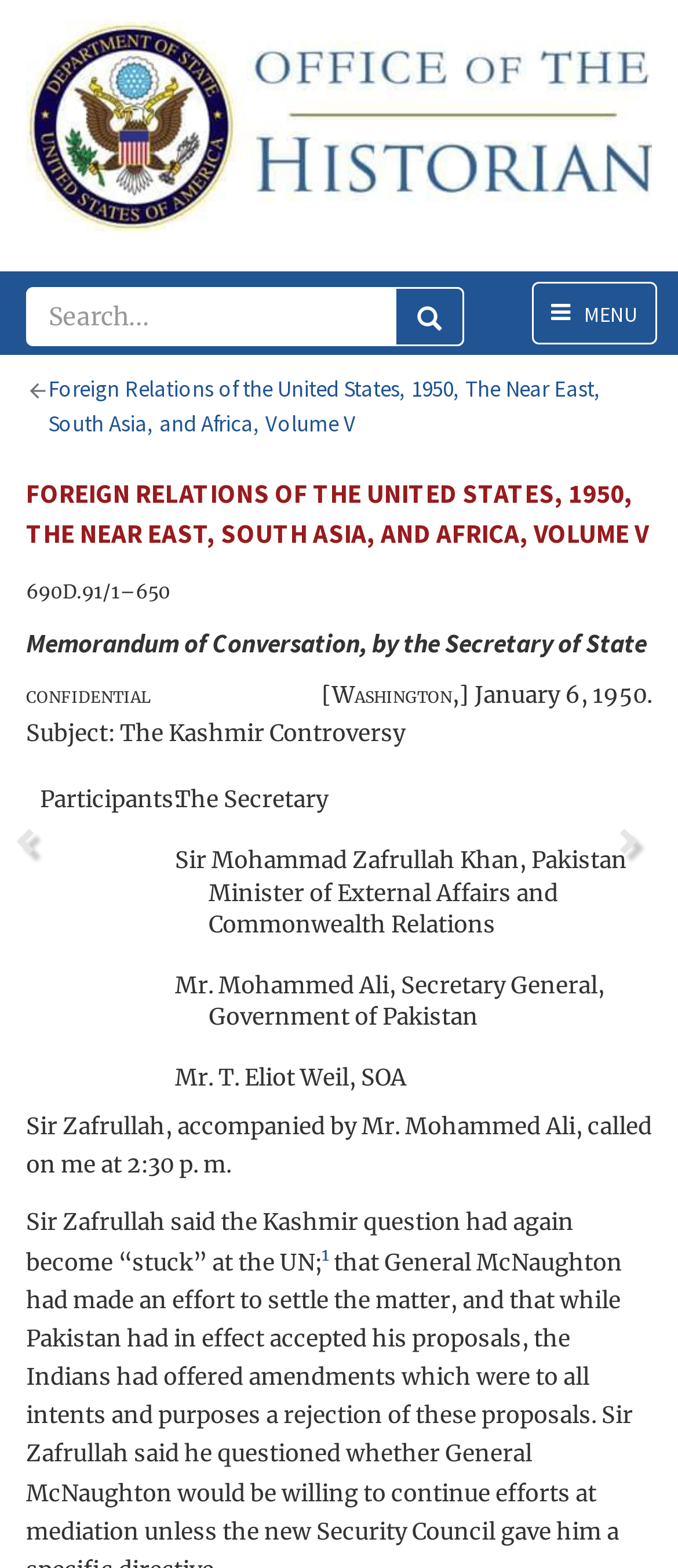What is the date of the Memorandum of Conversation?
Answer the question with just one word or phrase using the image.

January 6, 1950